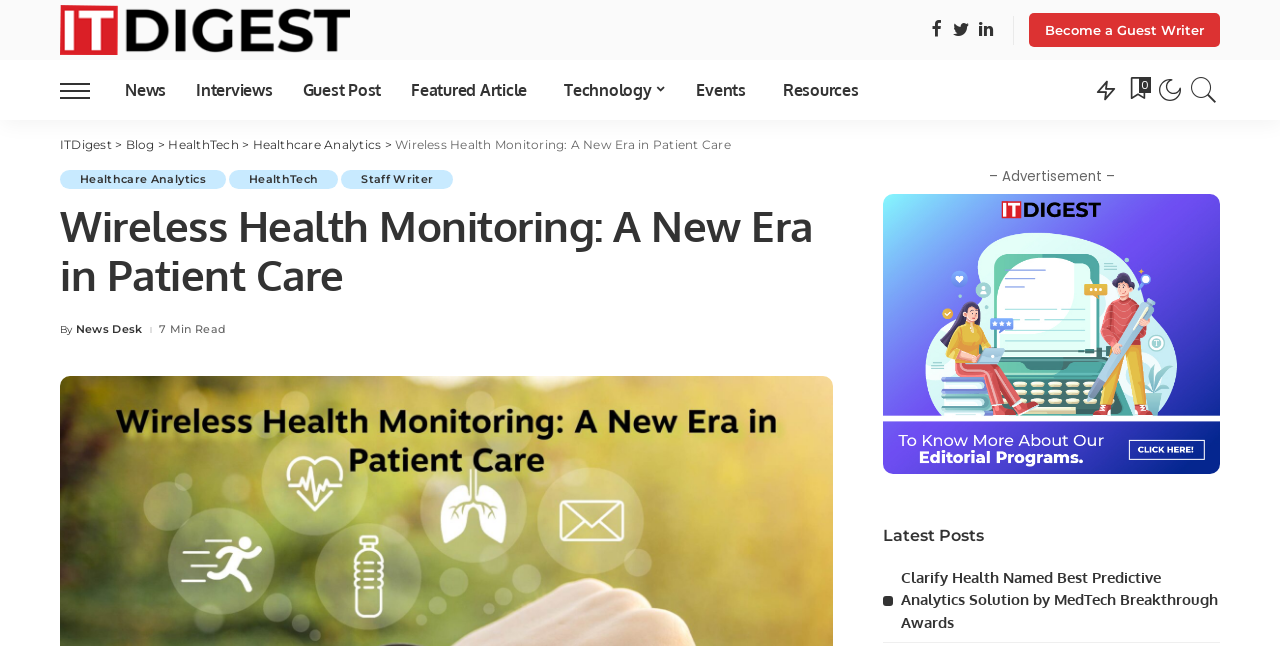Provide the bounding box coordinates for the area that should be clicked to complete the instruction: "Search for a topic".

[0.928, 0.093, 0.953, 0.186]